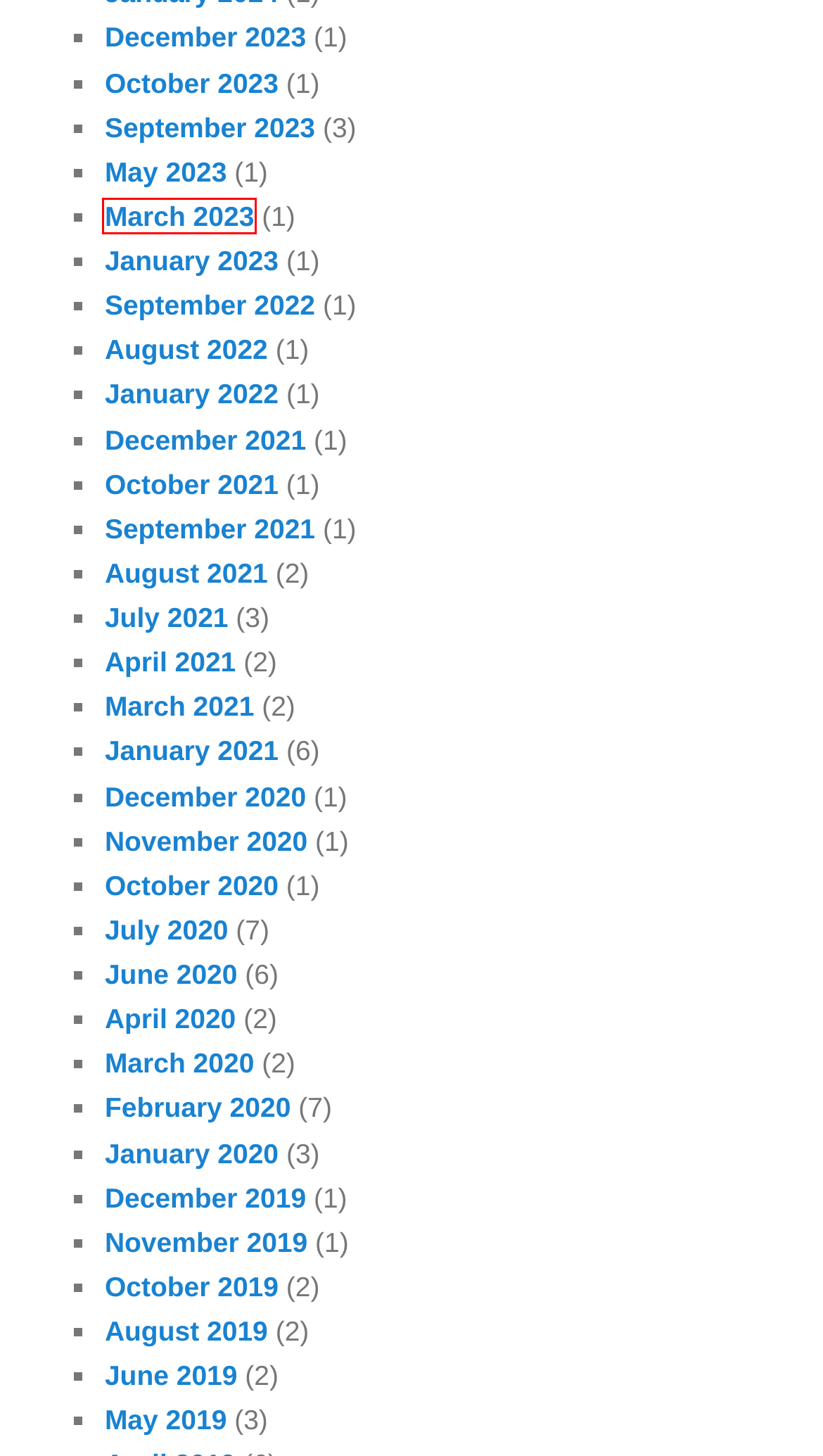Given a webpage screenshot with a red bounding box around a particular element, identify the best description of the new webpage that will appear after clicking on the element inside the red bounding box. Here are the candidates:
A. September | 2021 | AIAA Houston Section
B. March | 2023 | AIAA Houston Section
C. January | 2021 | AIAA Houston Section
D. June | 2020 | AIAA Houston Section
E. August | 2022 | AIAA Houston Section
F. October | 2023 | AIAA Houston Section
G. June | 2019 | AIAA Houston Section
H. December | 2023 | AIAA Houston Section

B